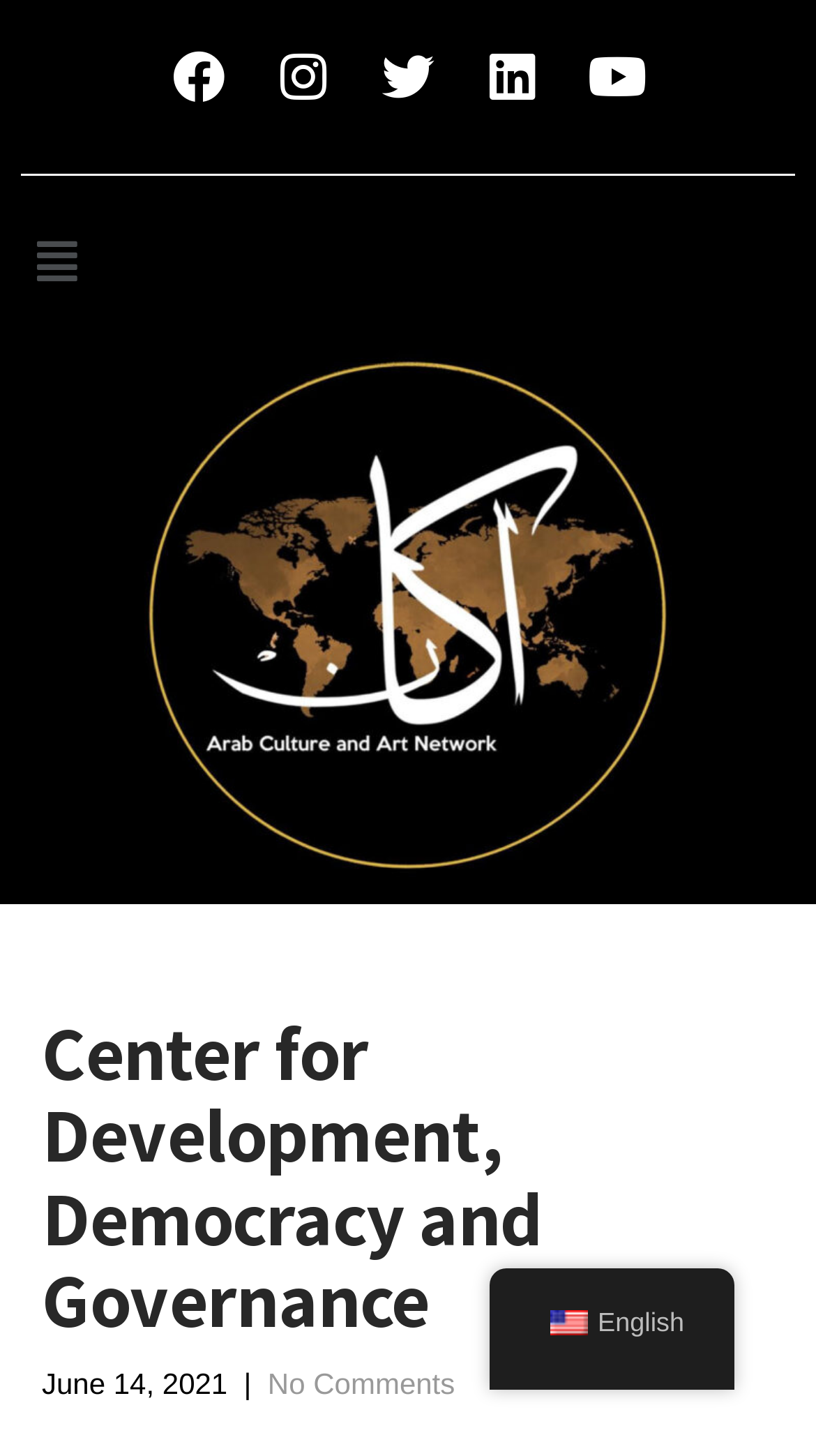Identify the text that serves as the heading for the webpage and generate it.

Center for Development, Democracy and Governance